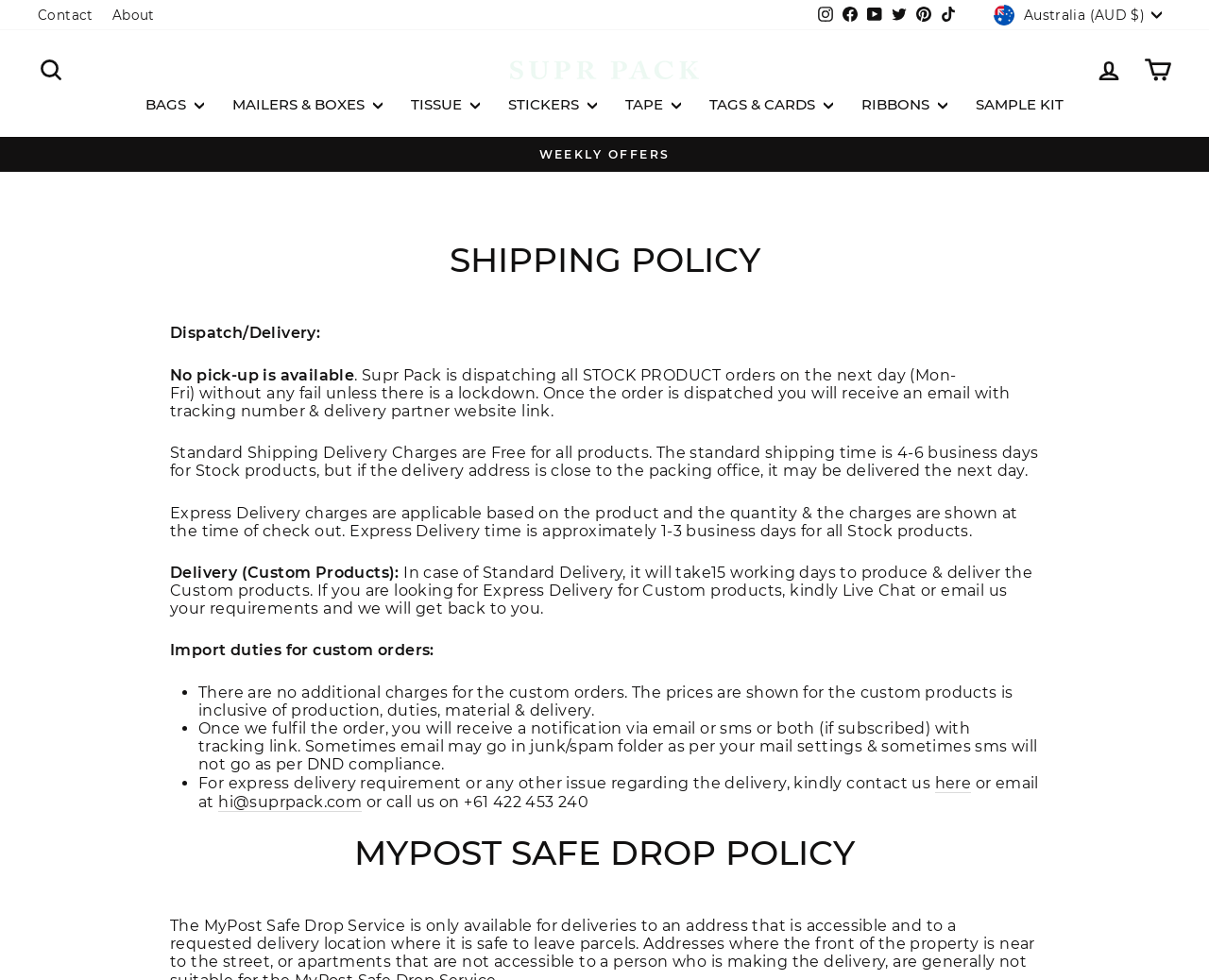Pinpoint the bounding box coordinates of the area that should be clicked to complete the following instruction: "Log in to your account". The coordinates must be given as four float numbers between 0 and 1, i.e., [left, top, right, bottom].

[0.897, 0.05, 0.938, 0.092]